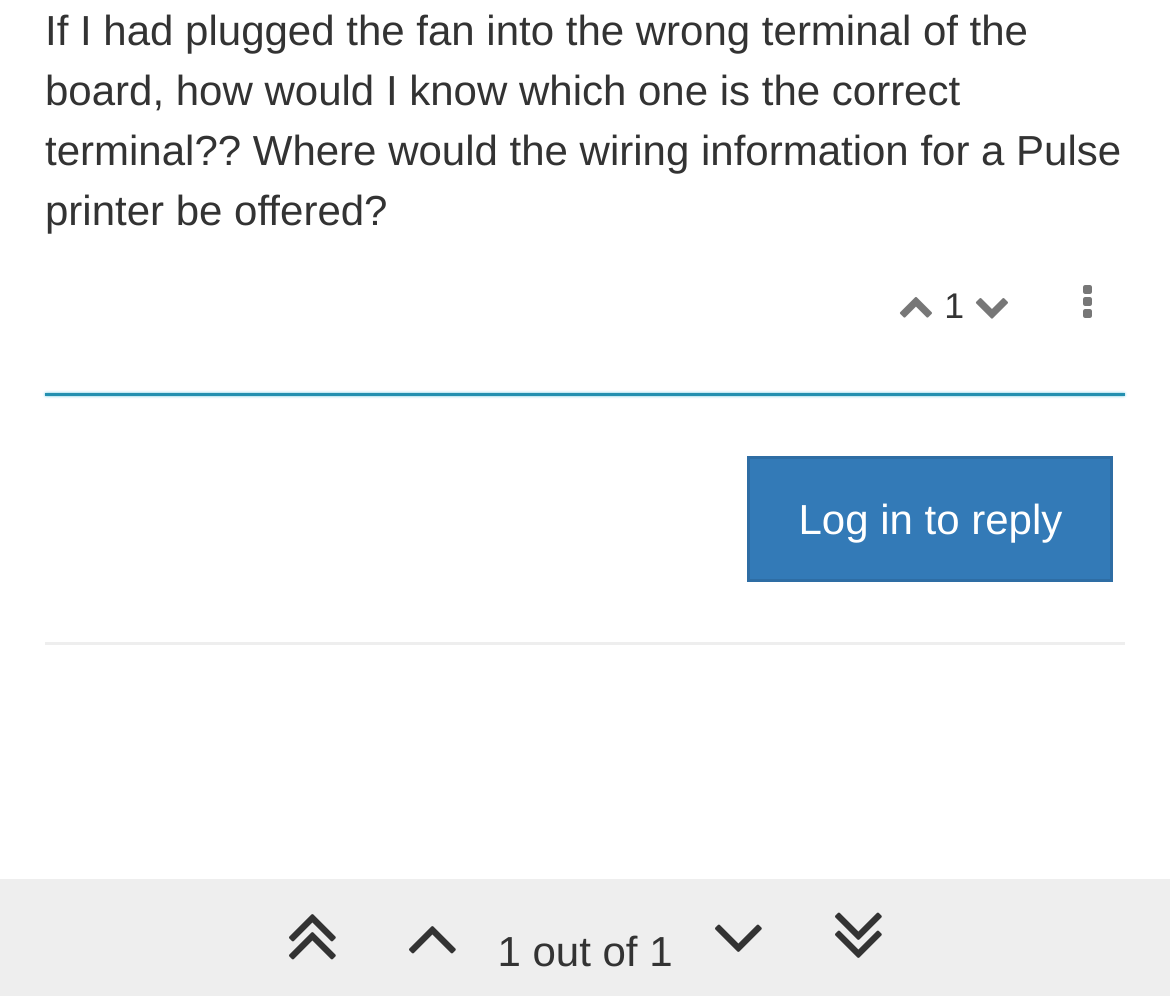Identify the bounding box for the described UI element. Provide the coordinates in (top-left x, top-left y, bottom-right x, bottom-right y) format with values ranging from 0 to 1: Log in to reply

[0.639, 0.459, 0.952, 0.585]